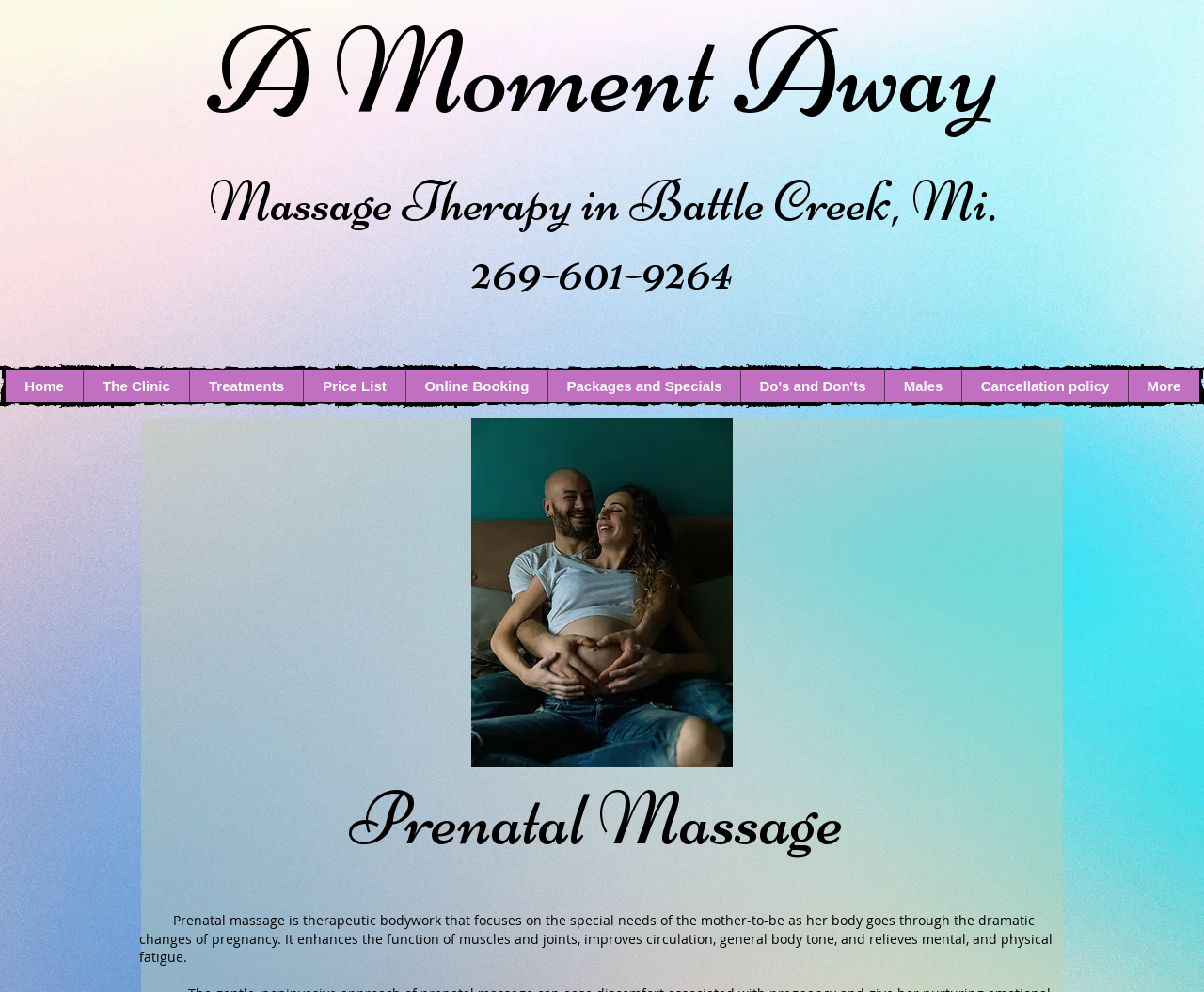Please provide the bounding box coordinates for the UI element as described: "Home". The coordinates must be four floats between 0 and 1, represented as [left, top, right, bottom].

[0.005, 0.373, 0.069, 0.405]